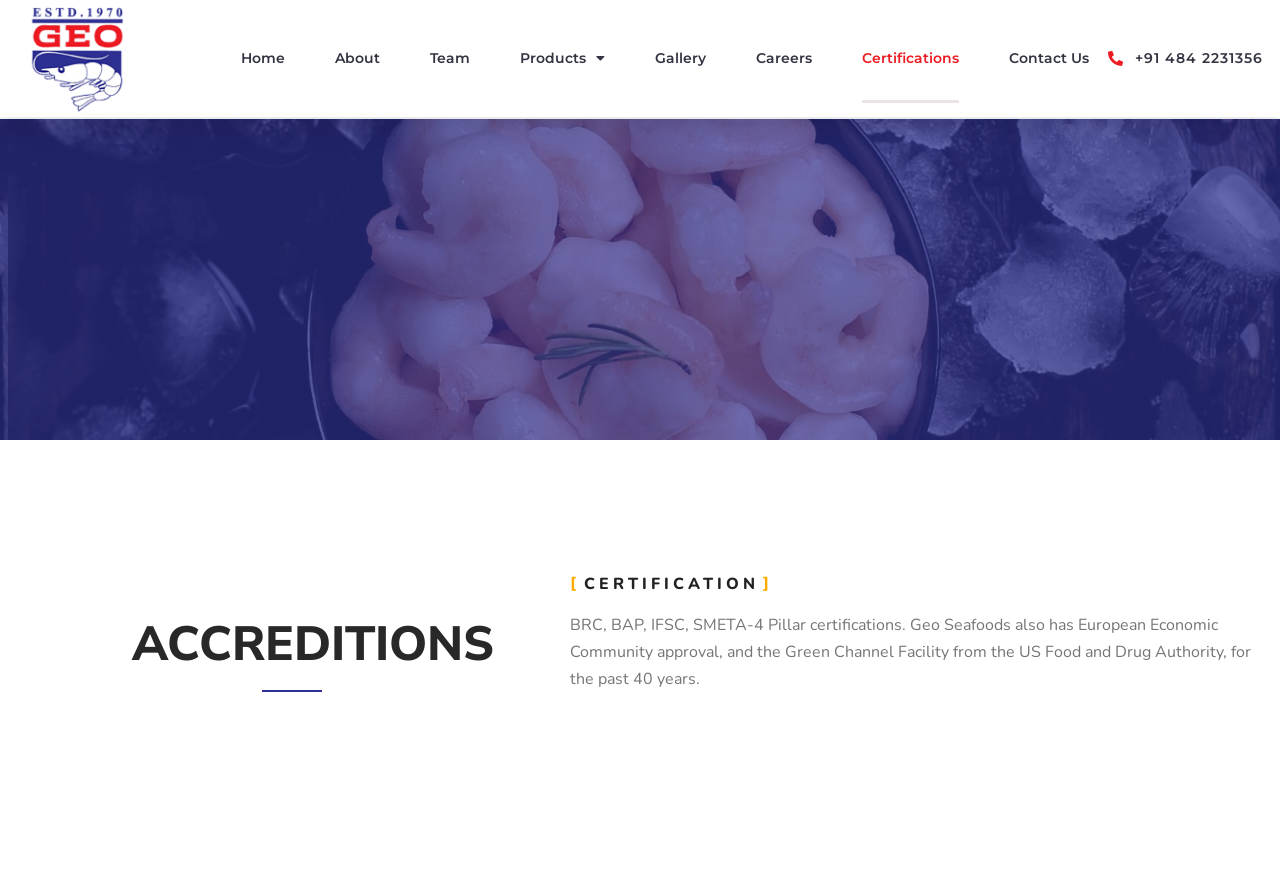Specify the bounding box coordinates of the area that needs to be clicked to achieve the following instruction: "view certifications".

[0.673, 0.015, 0.749, 0.118]